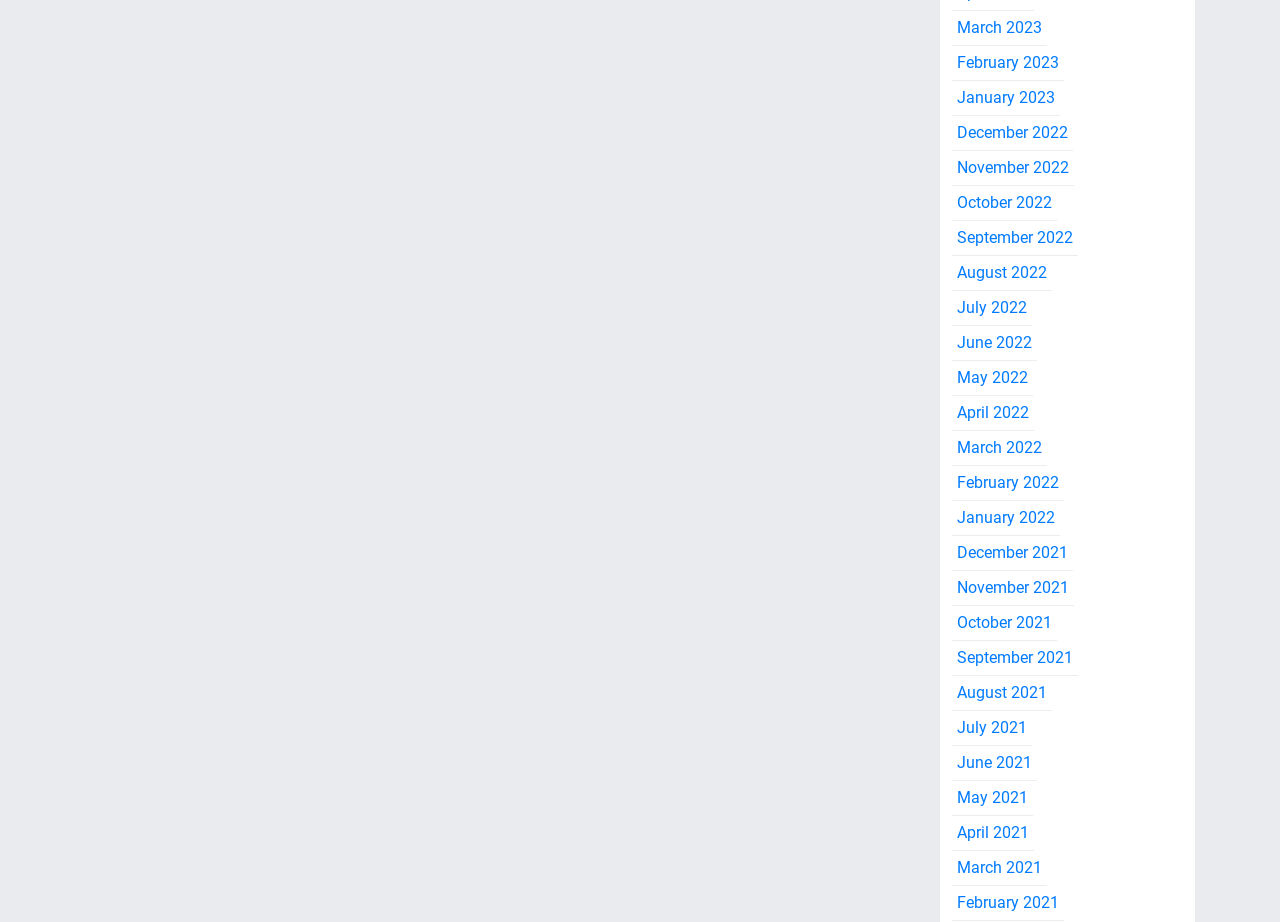What is the most recent month listed?
Please provide a single word or phrase as the answer based on the screenshot.

March 2023